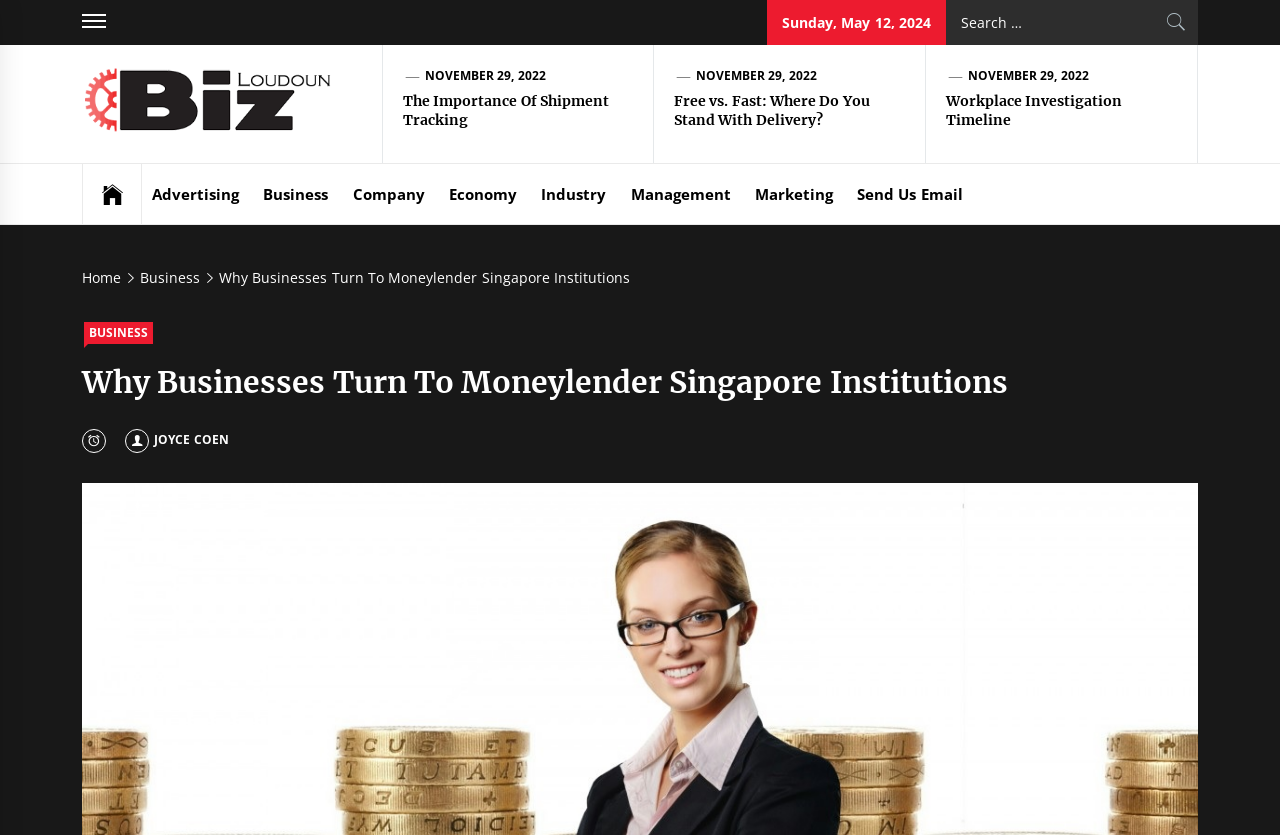Analyze the image and deliver a detailed answer to the question: What are the categories listed on the webpage?

I found the categories listed on the webpage by looking at the link elements that are arranged horizontally, which are likely category links.